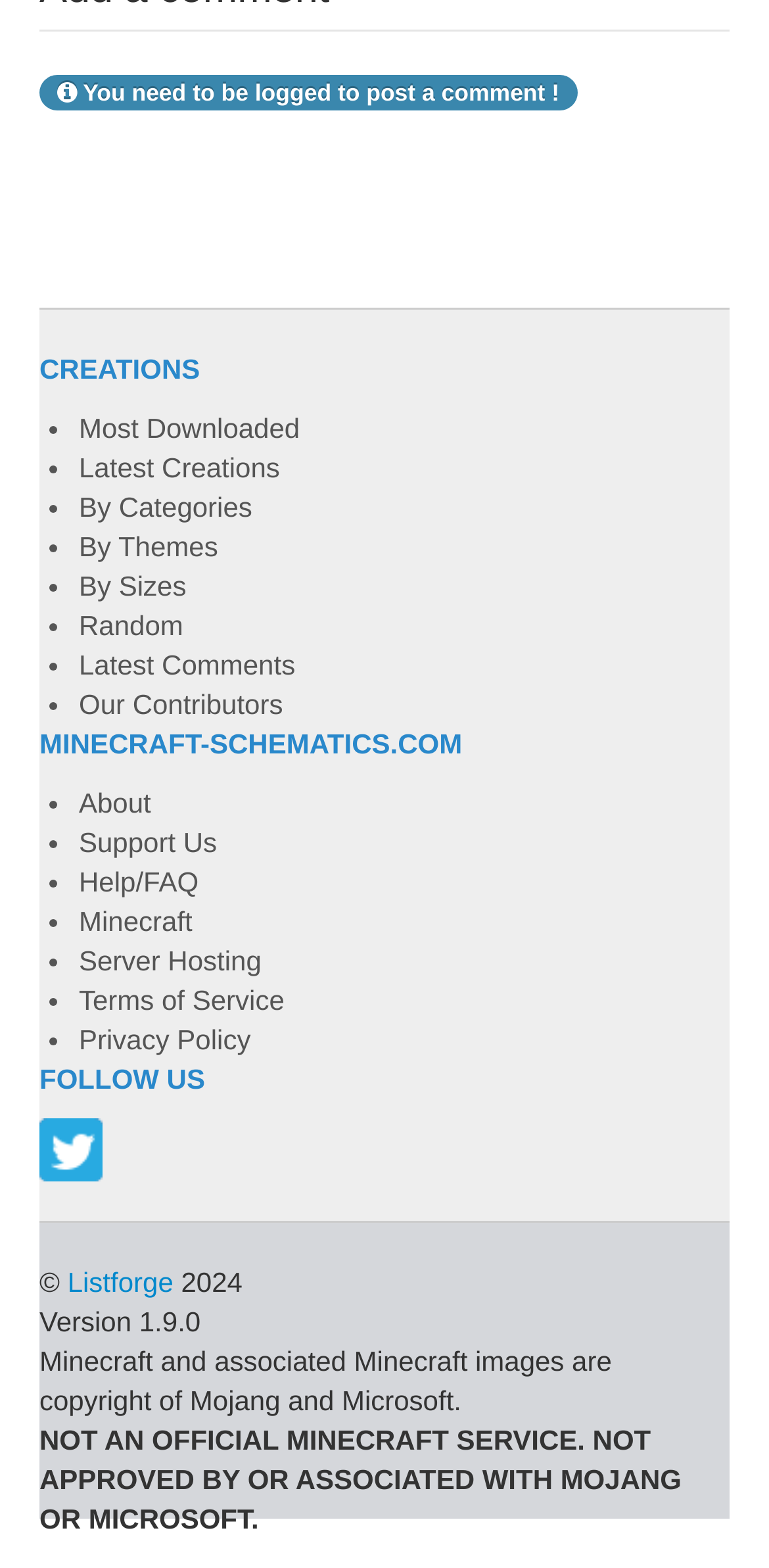With reference to the screenshot, provide a detailed response to the question below:
What is the purpose of the website?

I inferred the purpose of the website by looking at the various links and text elements on the page, which suggest that the website is related to Minecraft and provides schematics or resources for the game.